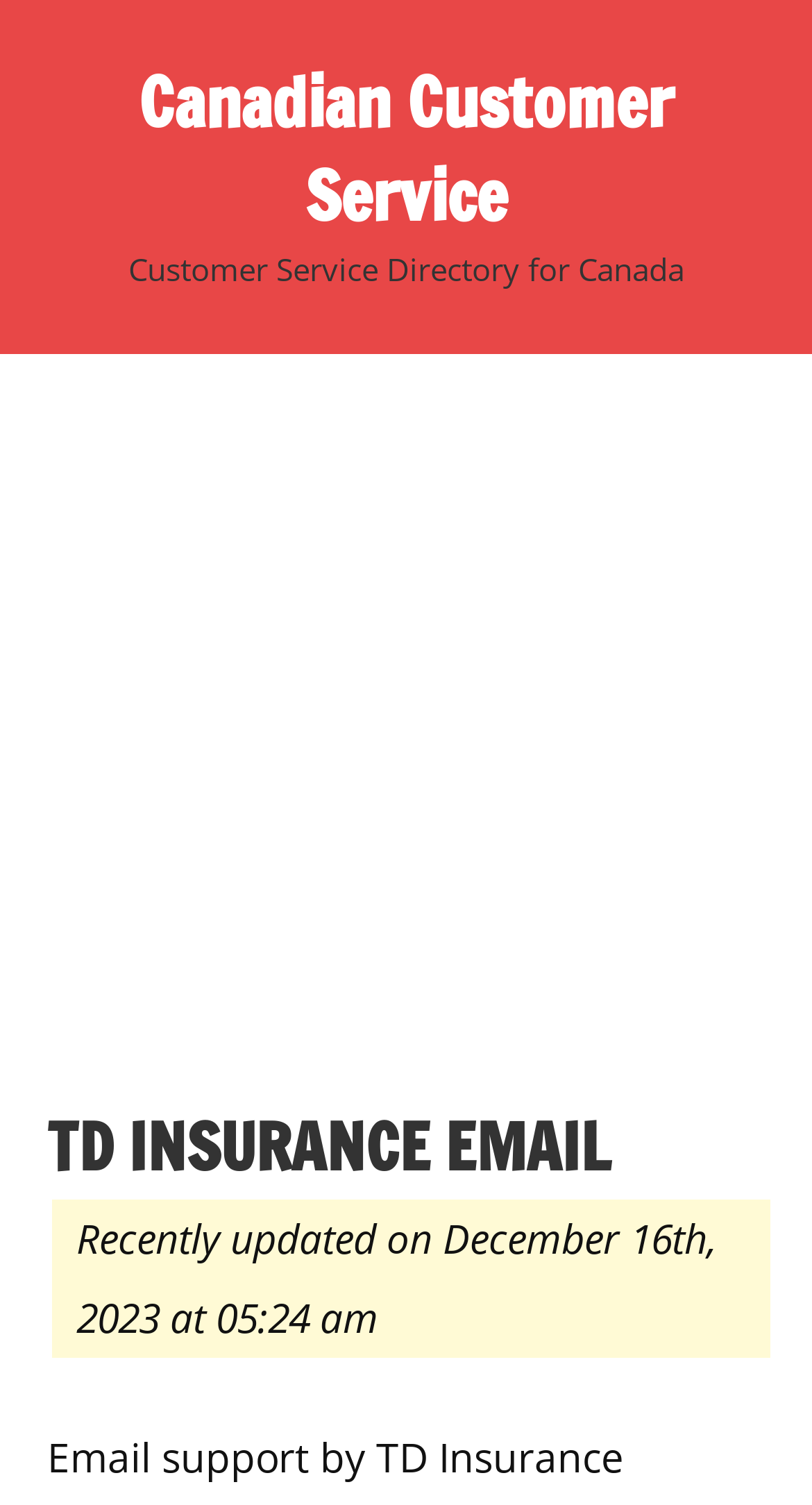Summarize the webpage comprehensively, mentioning all visible components.

The webpage is about TD Insurance Email Service, specifically providing information on how to contact TD Insurance Canada via customer email support. 

At the top, there is a link labeled "Canadian Customer Service" that takes up most of the width of the page. Below this link, there is a heading "Customer Service Directory for Canada" that spans almost the entire width of the page. 

Below the heading, there is an iframe that occupies the full width of the page, which is an advertisement. 

To the right of the advertisement, there is a heading "TD INSURANCE EMAIL" that is positioned roughly in the middle of the page. 

At the bottom of the page, there is a text stating "Recently updated on December 16th, 2023 at 05:24 am", which is positioned near the bottom right corner of the page.